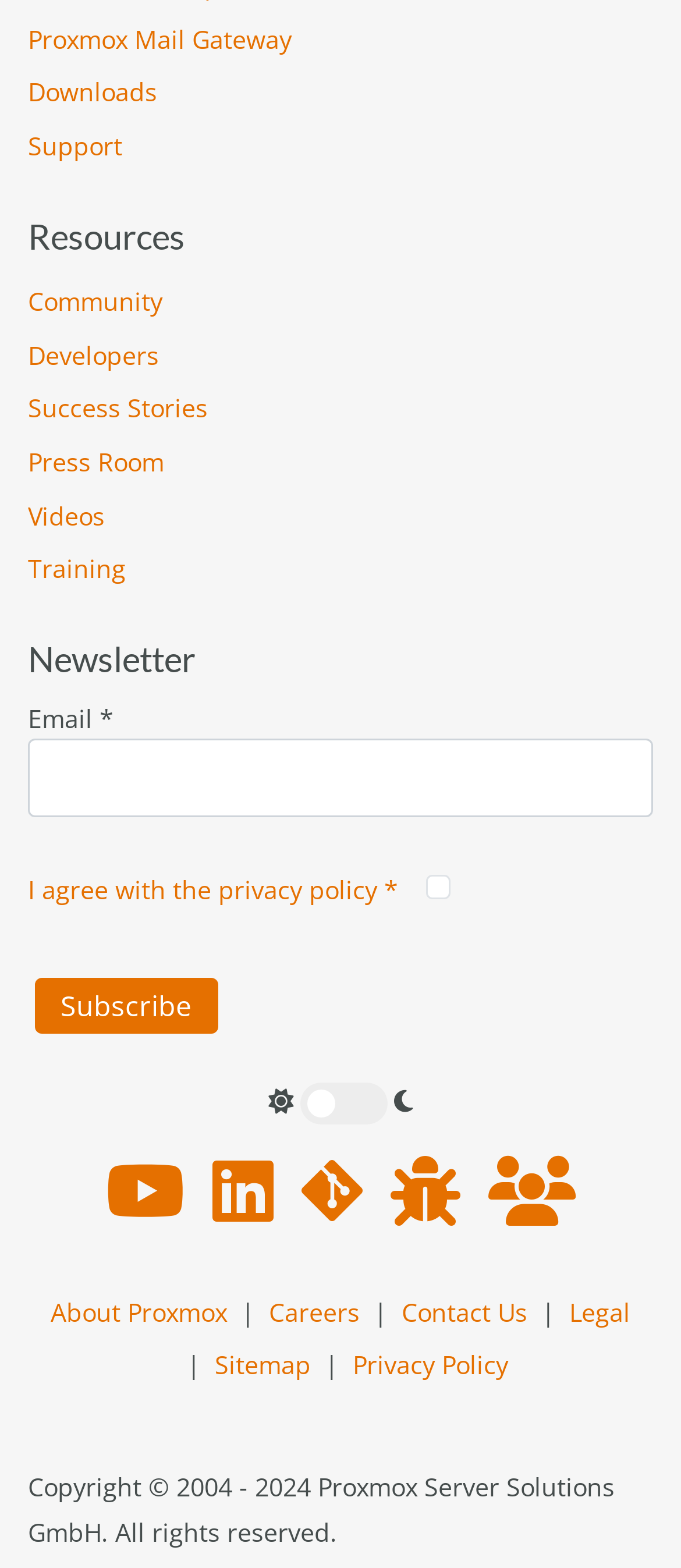How many links are there in the Resources section?
Can you offer a detailed and complete answer to this question?

I counted the number of links under the 'Resources' heading, which are 'Community', 'Developers', 'Success Stories', 'Press Room', 'Videos', 'Training', and 'Newsletter'. There are 7 links in total.